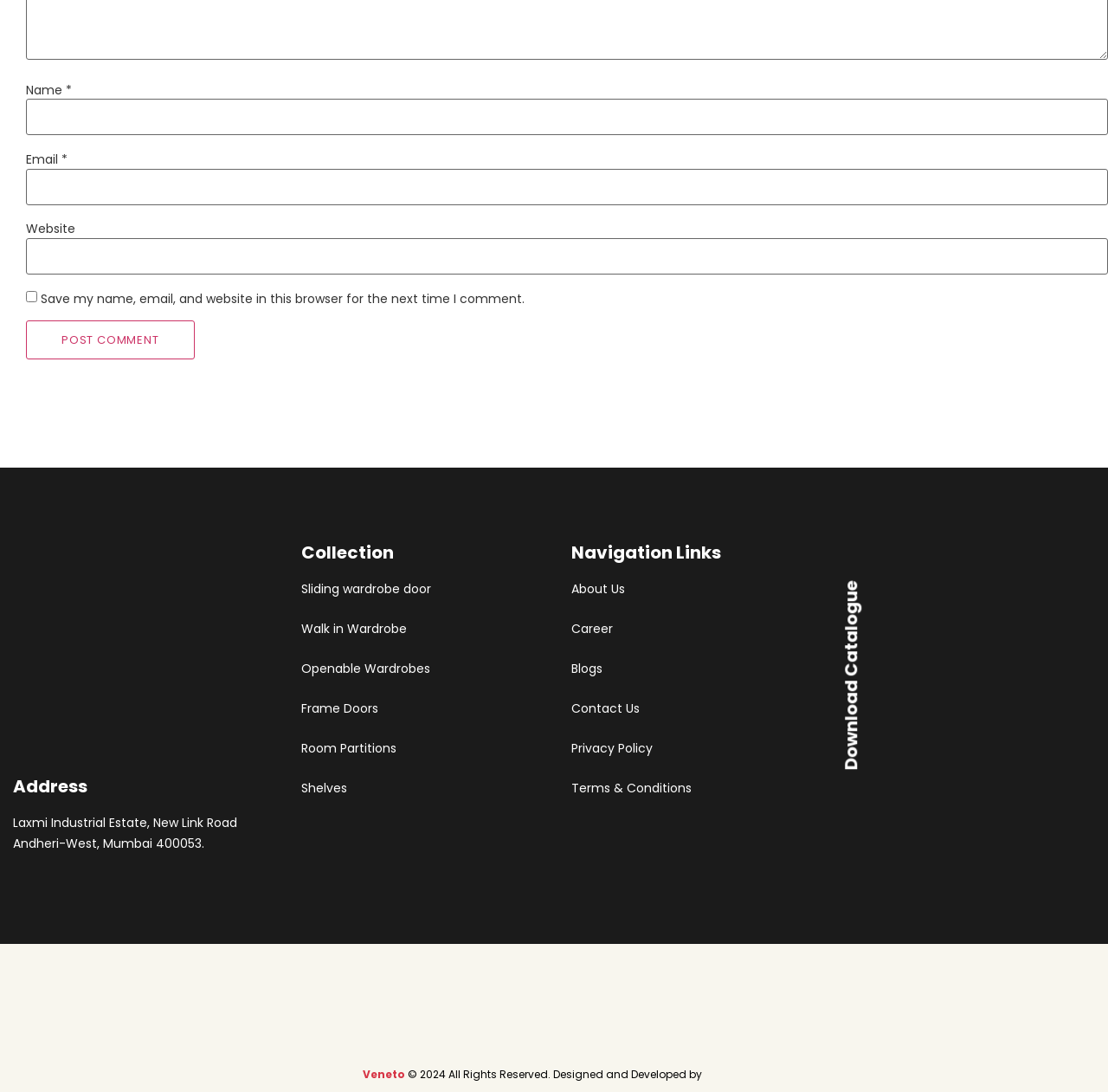Find and provide the bounding box coordinates for the UI element described here: "parent_node: Name * name="author"". The coordinates should be given as four float numbers between 0 and 1: [left, top, right, bottom].

[0.023, 0.091, 1.0, 0.124]